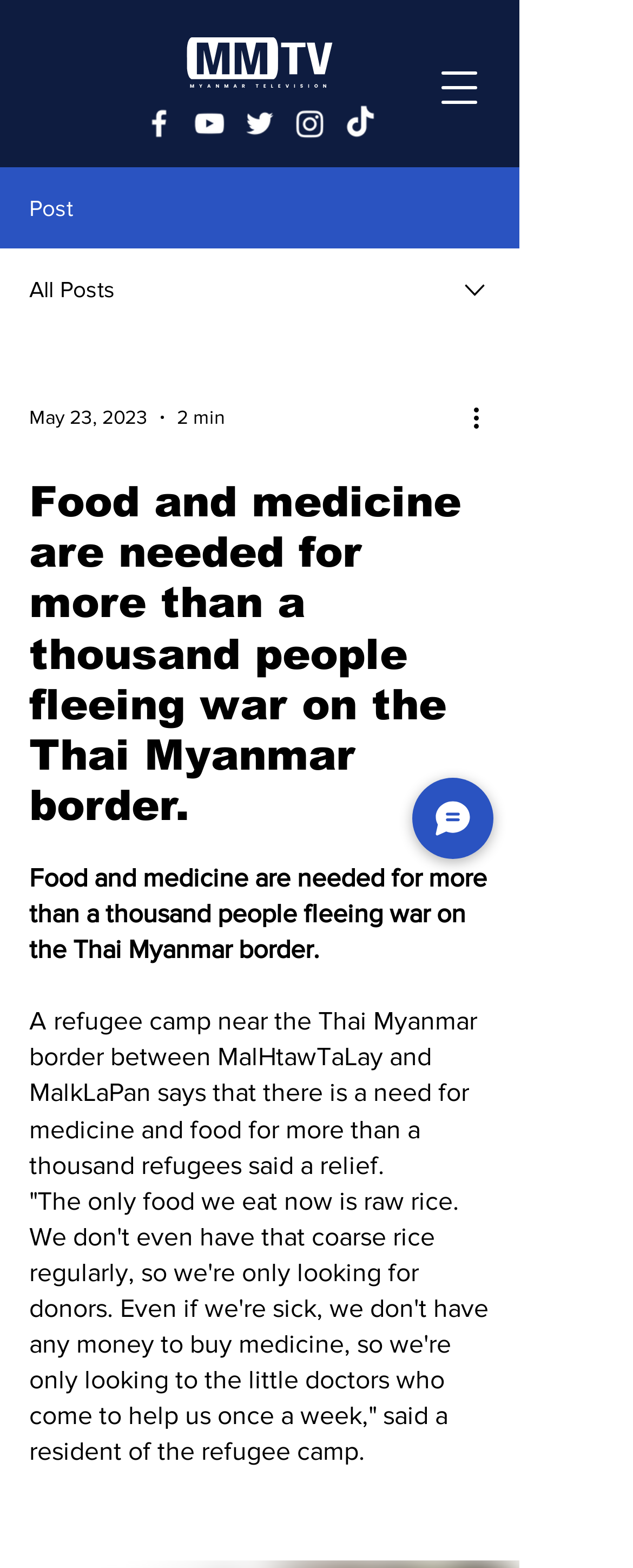Craft a detailed narrative of the webpage's structure and content.

The webpage appears to be a news article or blog post about a refugee camp near the Thai-Myanmar border. At the top of the page, there is a title that reads "Food and medicine are needed for more than a thousand people fleeing war on the Thai Myanmar border." Below the title, there is a social bar with links to various social media platforms, including Facebook, YouTube, Twitter, Instagram, and TikTok, each accompanied by its respective icon.

To the right of the social bar, there is a button to open a navigation menu. Below the social bar, there are several sections of text. The first section has a heading that repeats the title, followed by a paragraph of text that describes the situation at the refugee camp. The text explains that the camp is in need of medicine and food for over a thousand refugees.

Below this section, there is another paragraph of text that quotes a resident of the refugee camp, describing the dire situation they are facing, including a lack of food and medicine. The quote is quite lengthy and takes up a significant portion of the page.

On the right side of the page, there is a button labeled "Chat" with an accompanying image. Above the chat button, there is a combobox that appears to be a date selector, with the current date selected. There is also an image above the combobox, but it does not have a descriptive text.

Throughout the page, there are several buttons and links, including a "More actions" button and a "Post" button, but their exact functions are not clear. Overall, the page appears to be a news article or blog post focused on raising awareness about the situation at the refugee camp and potentially soliciting donations or support.